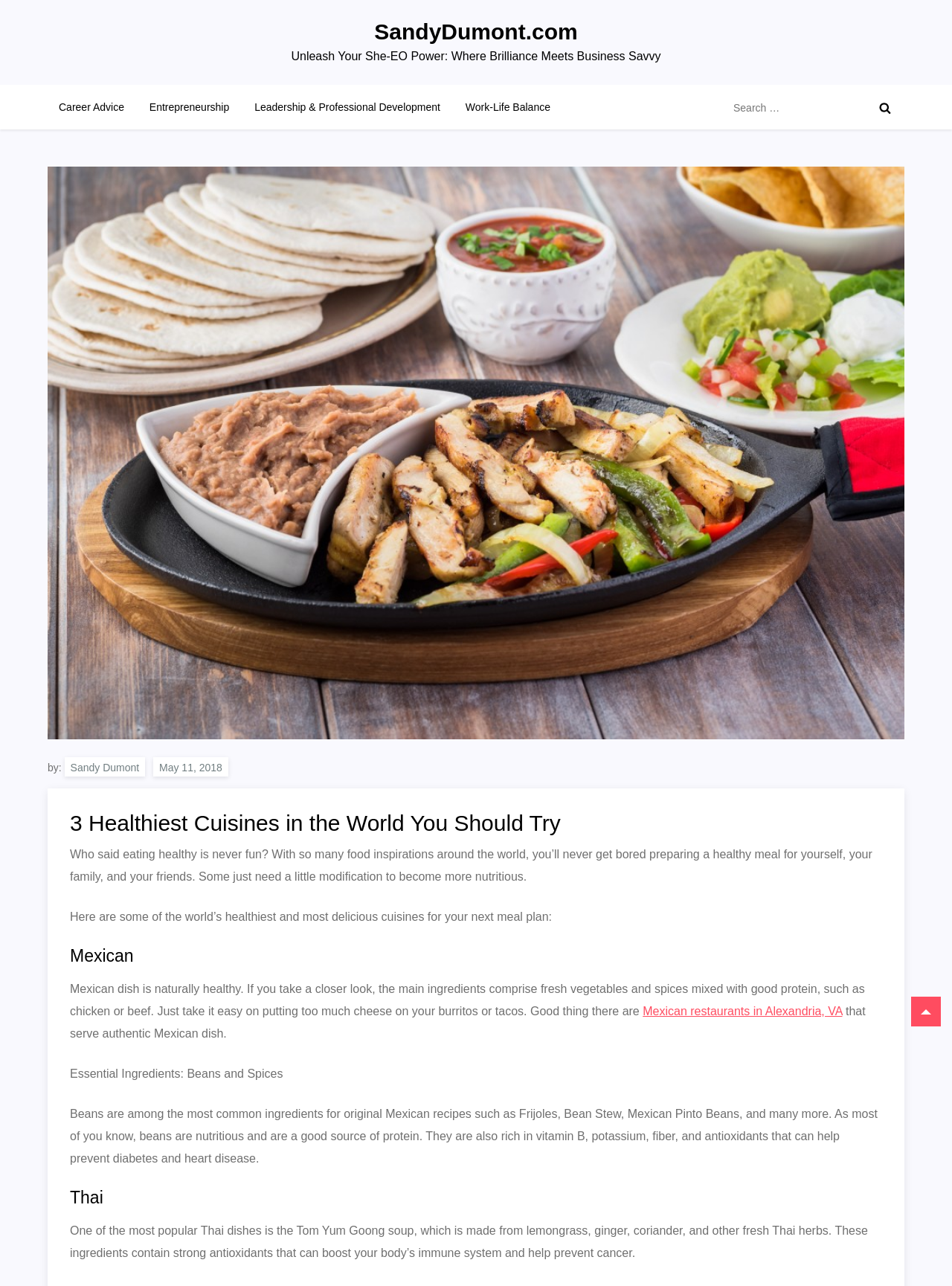Determine the heading of the webpage and extract its text content.

3 Healthiest Cuisines in the World You Should Try